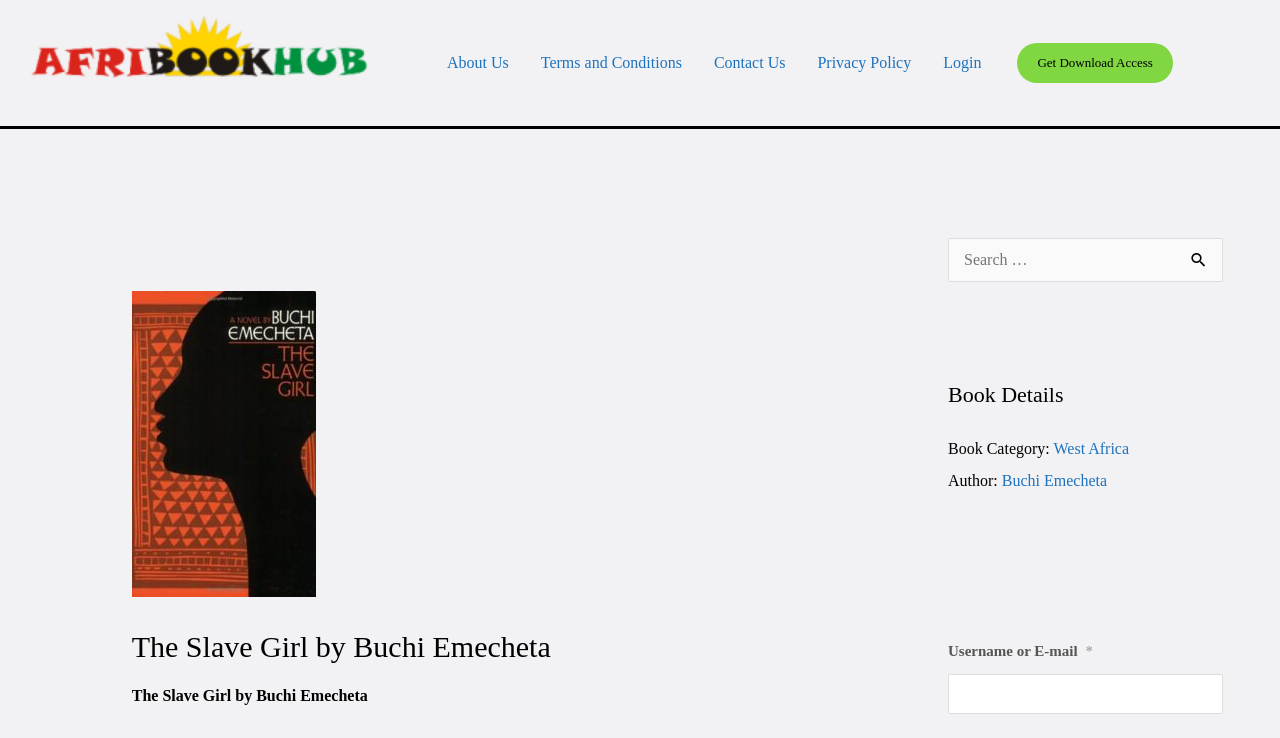Answer the question below using just one word or a short phrase: 
What is the name of the book?

The Slave Girl